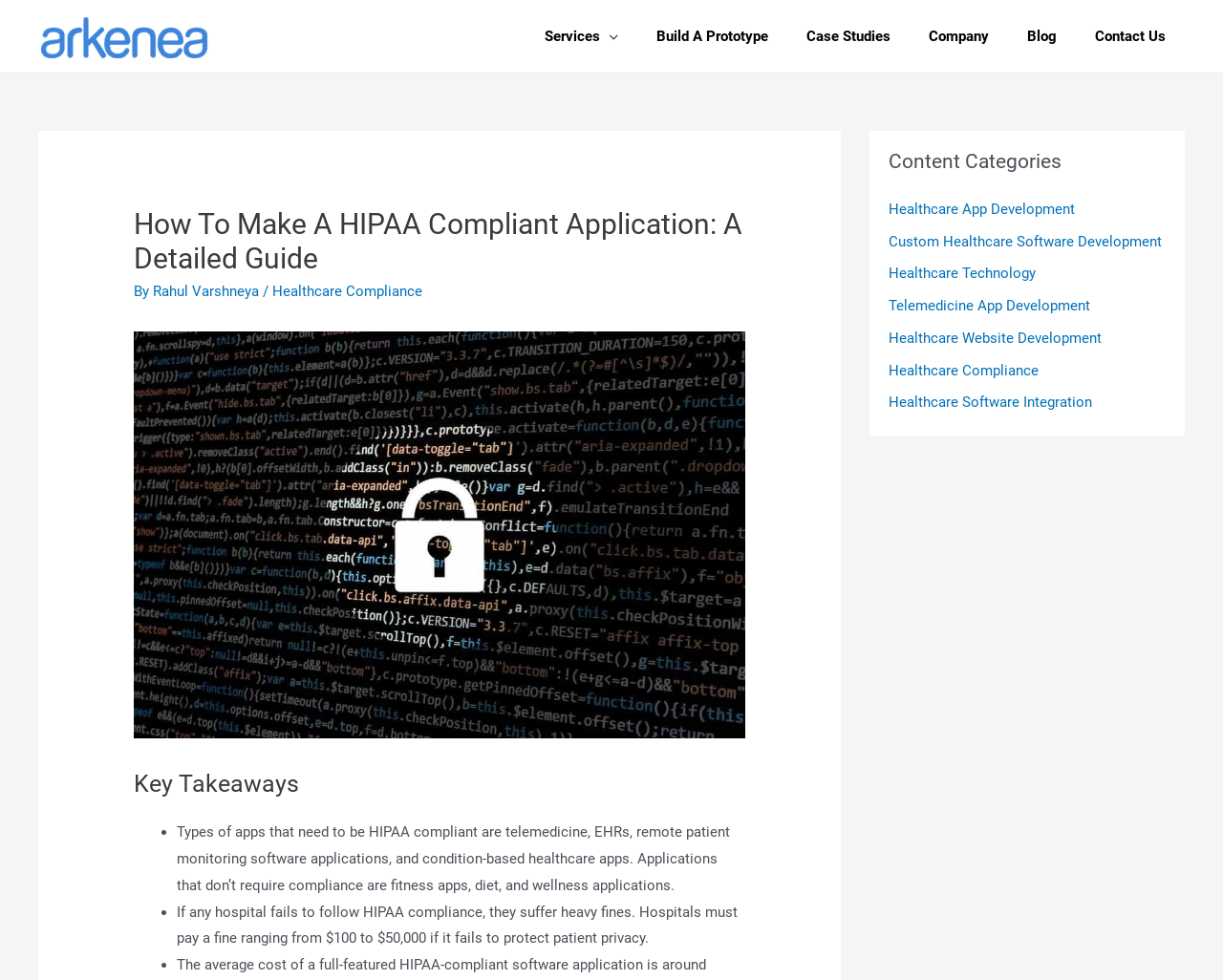Identify the bounding box coordinates for the element you need to click to achieve the following task: "Learn about 'Telemedicine App Development'". The coordinates must be four float values ranging from 0 to 1, formatted as [left, top, right, bottom].

[0.727, 0.303, 0.891, 0.321]